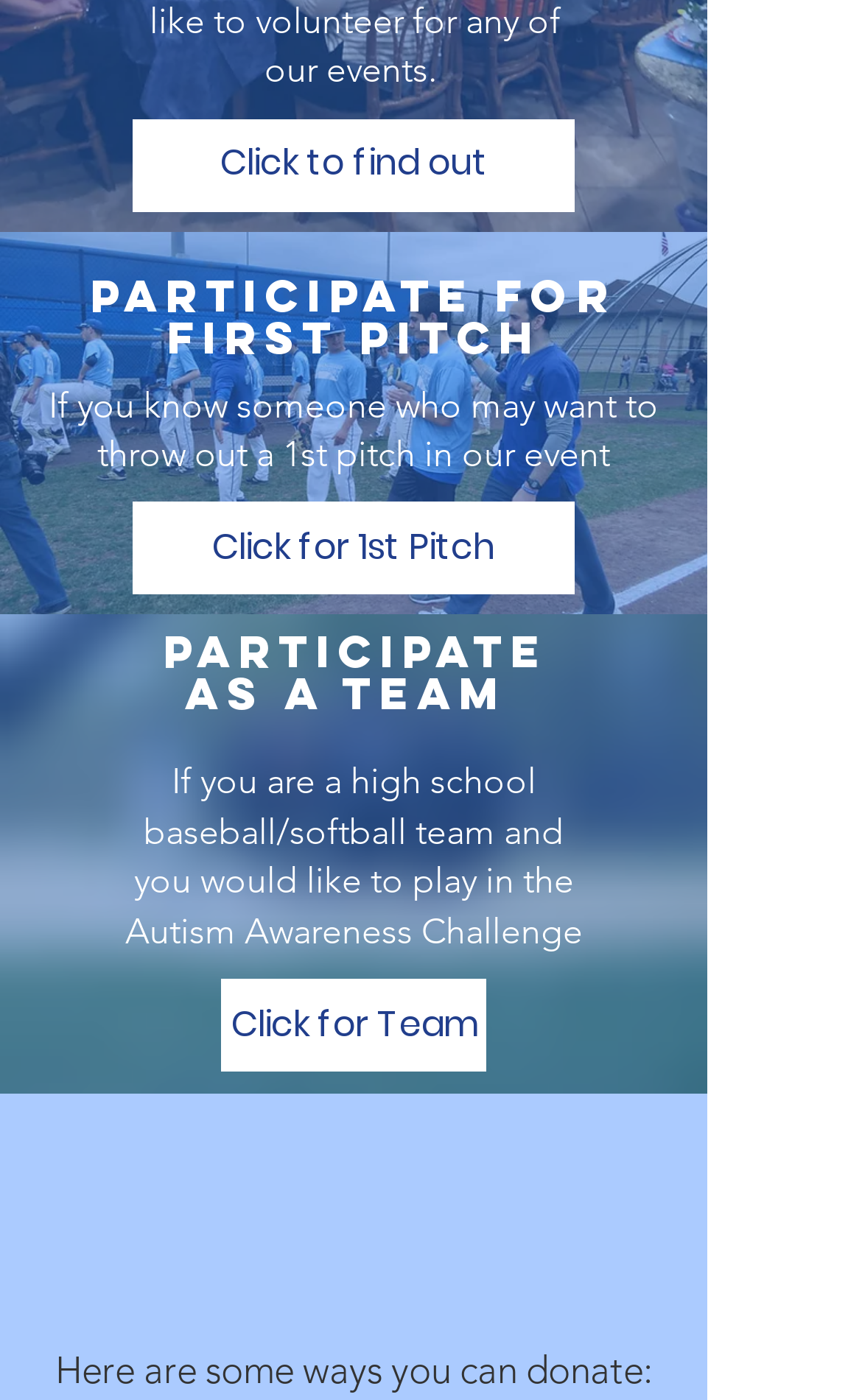What is the topic of the event mentioned on the webpage?
Examine the image and give a concise answer in one word or a short phrase.

Autism Awareness